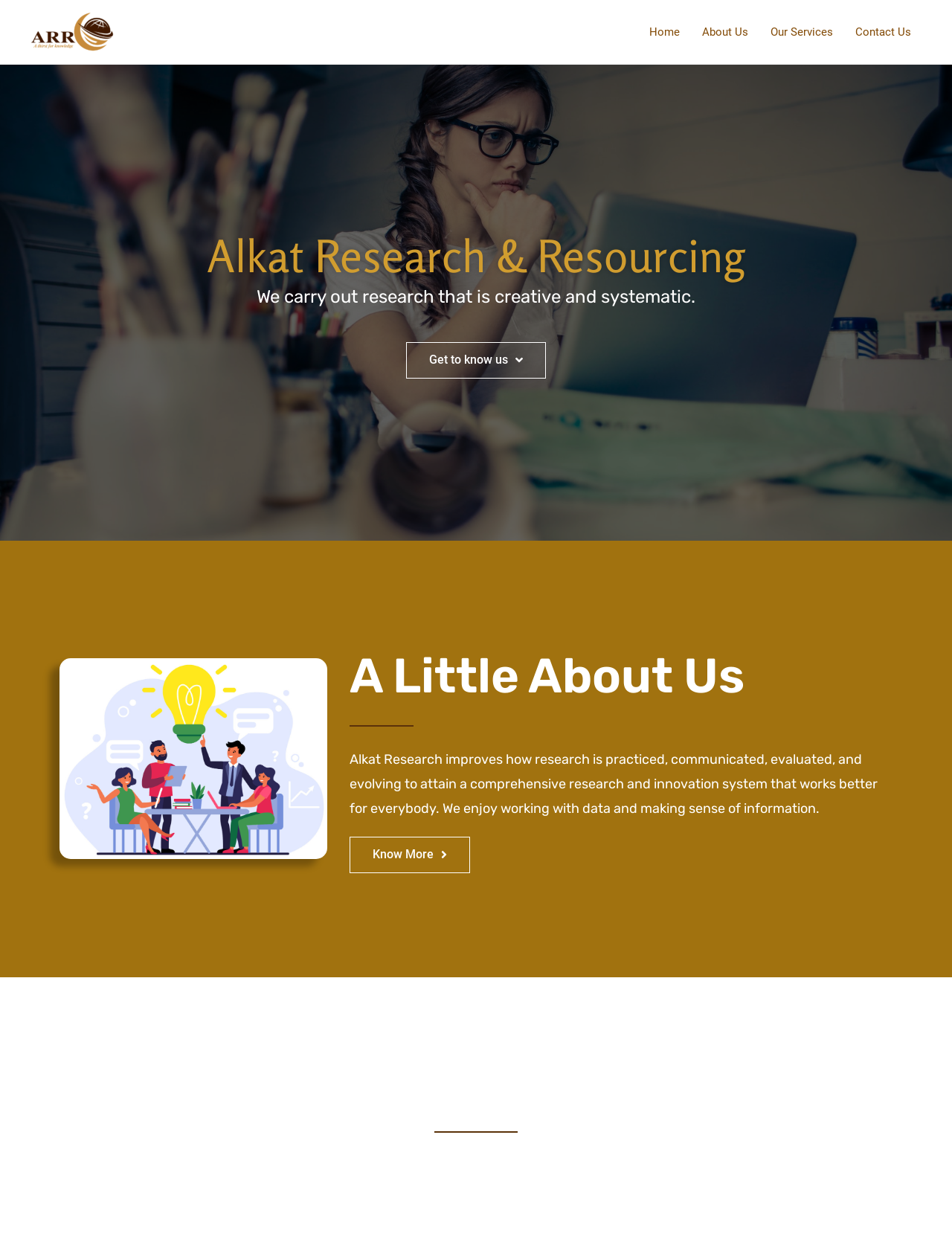Provide the bounding box coordinates for the UI element that is described by this text: "Know More". The coordinates should be in the form of four float numbers between 0 and 1: [left, top, right, bottom].

[0.367, 0.67, 0.494, 0.699]